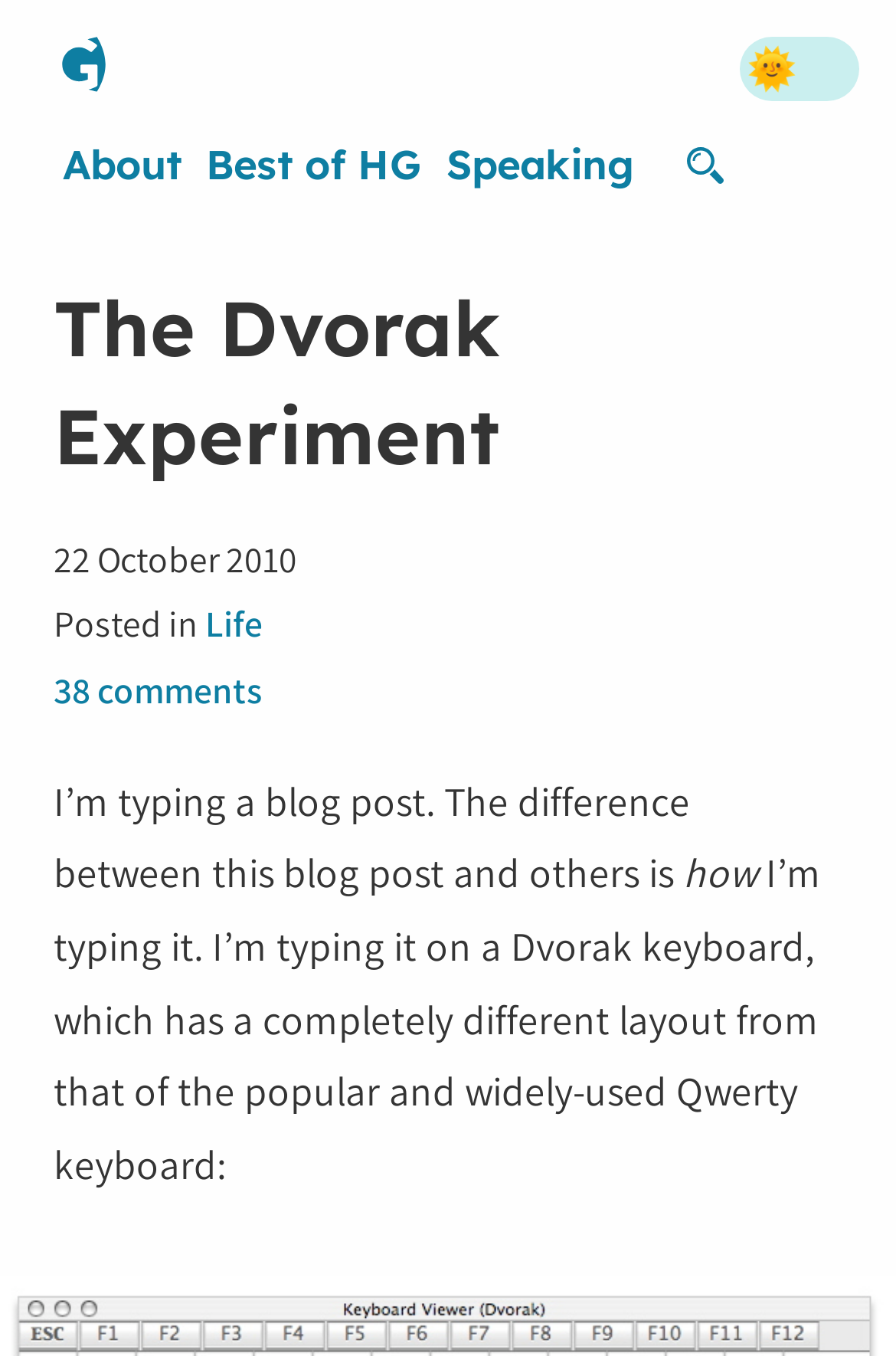What is the author doing?
Please provide a comprehensive answer based on the visual information in the image.

The author is typing a blog post, which is evident from the content of the post itself, where the author mentions 'I'm typing a blog post'.